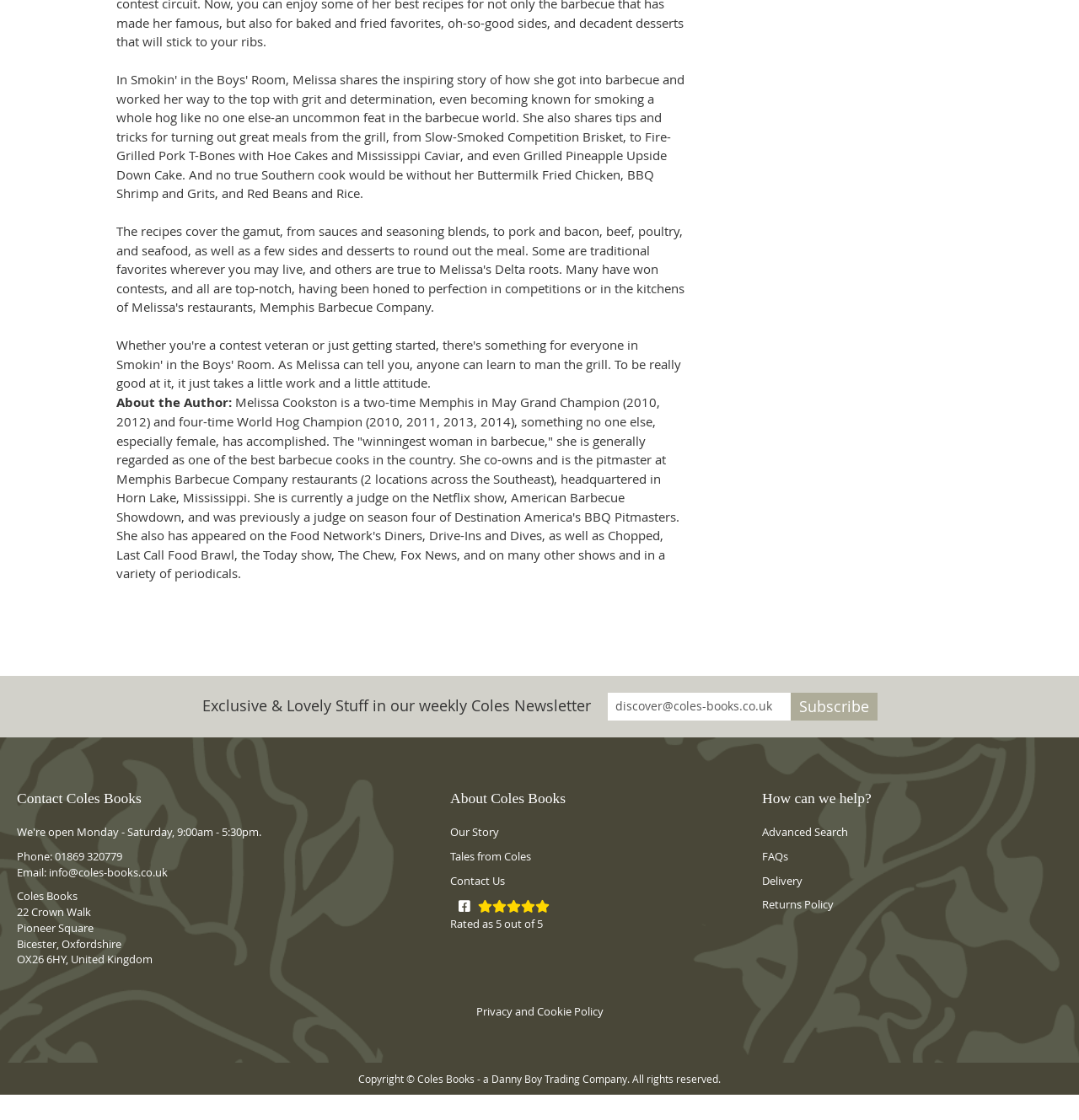Bounding box coordinates are given in the format (top-left x, top-left y, bottom-right x, bottom-right y). All values should be floating point numbers between 0 and 1. Provide the bounding box coordinate for the UI element described as: 5 out of 5

[0.459, 0.819, 0.503, 0.831]